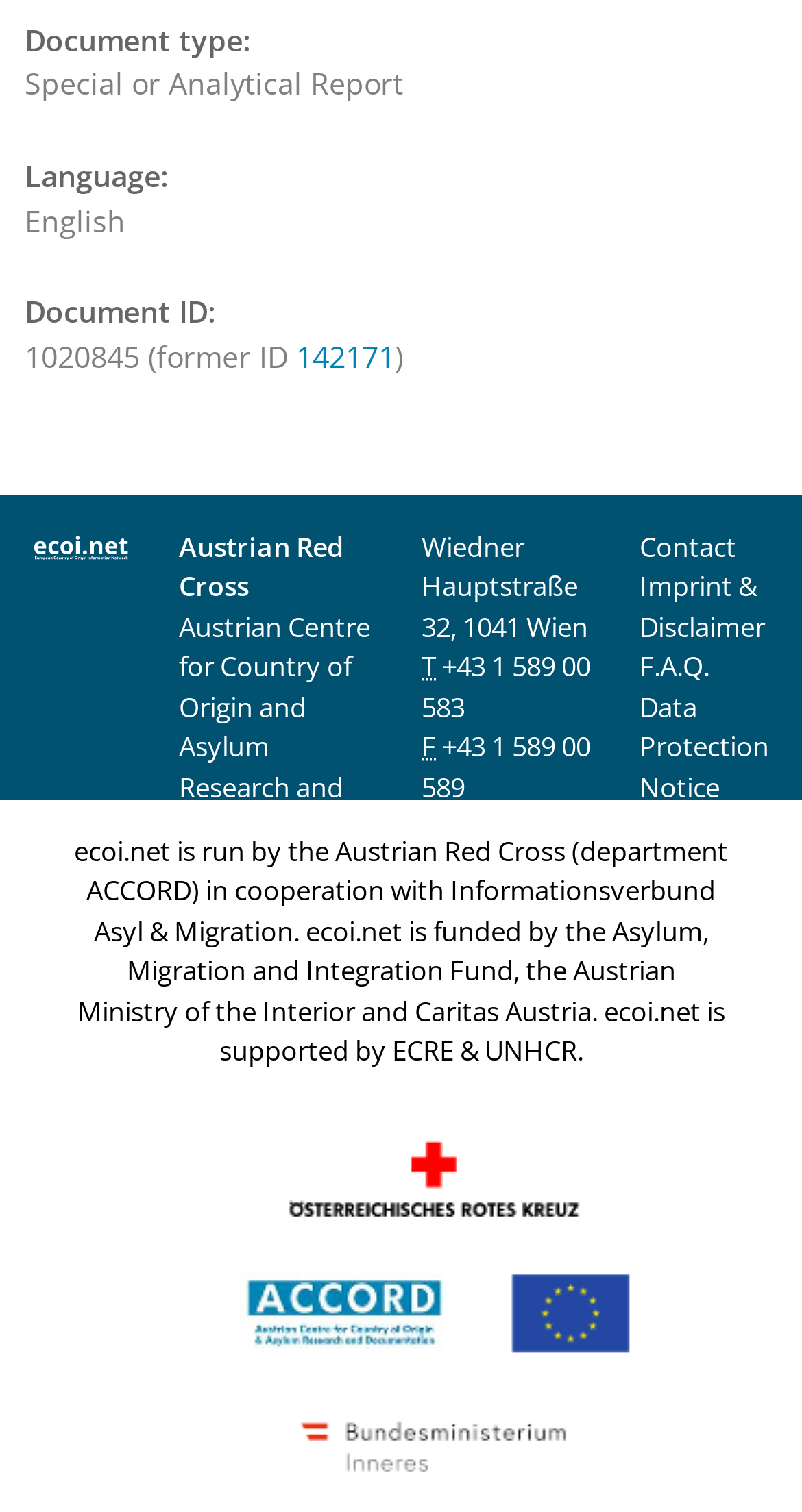Determine the bounding box coordinates of the clickable element to achieve the following action: 'view the FAQ page'. Provide the coordinates as four float values between 0 and 1, formatted as [left, top, right, bottom].

[0.797, 0.428, 0.885, 0.453]